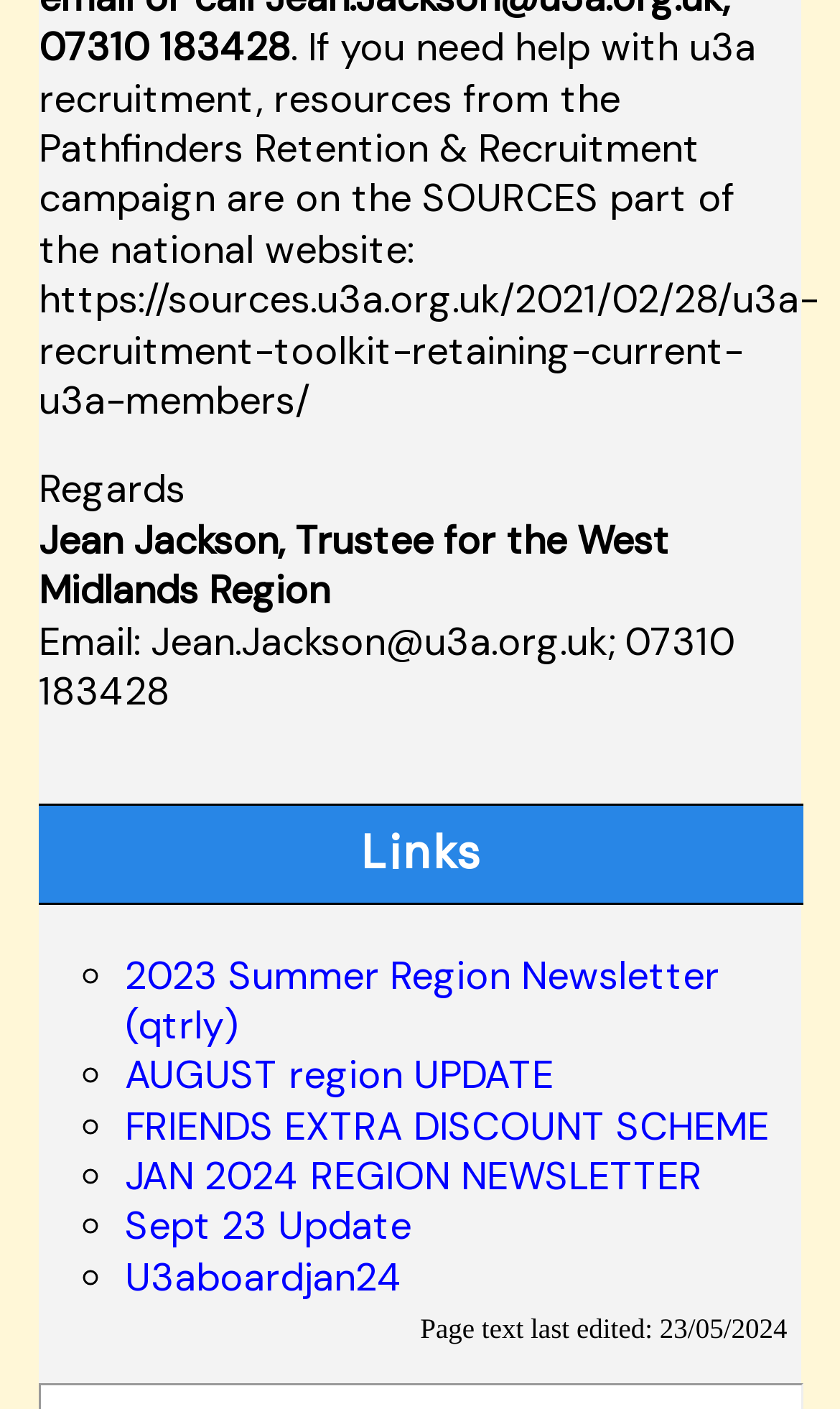Provide a short answer to the following question with just one word or phrase: What is the email address of Jean Jackson?

Jean.Jackson@u3a.org.uk